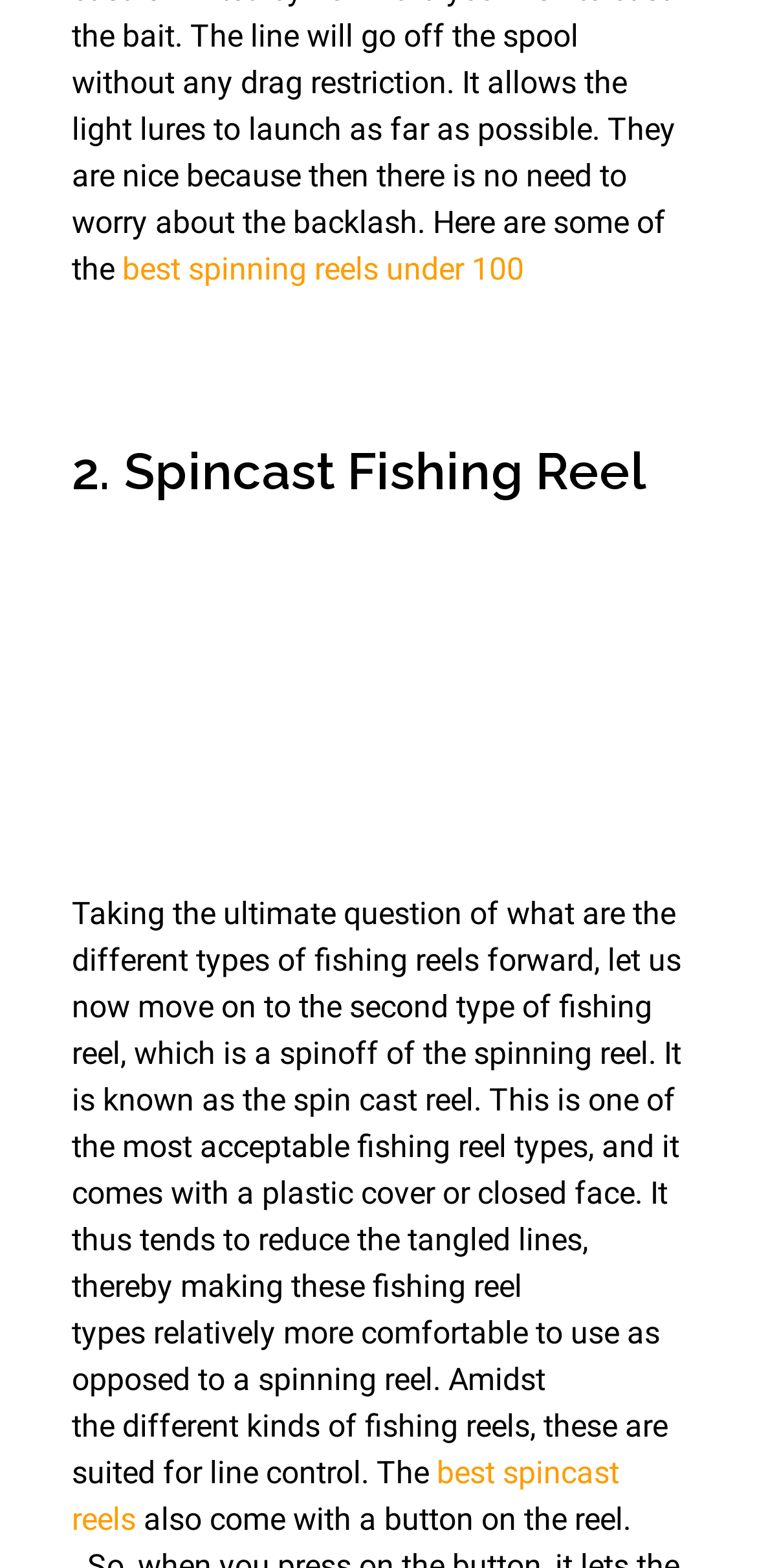Using the webpage screenshot, locate the HTML element that fits the following description and provide its bounding box: "best spinning reels under 100".

[0.162, 0.16, 0.692, 0.183]